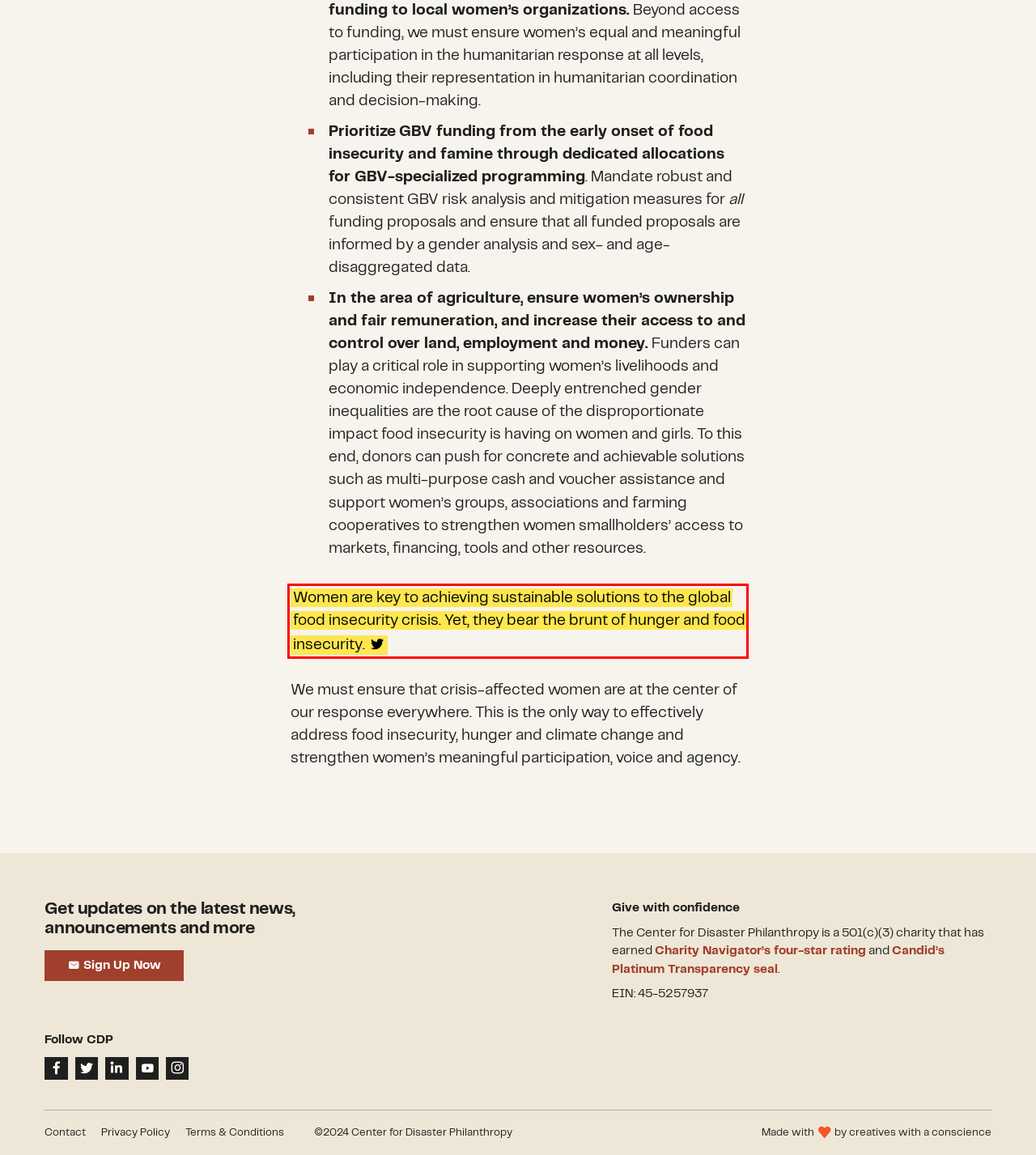Review the webpage screenshot provided, and perform OCR to extract the text from the red bounding box.

Women are key to achieving sustainable solutions to the global food insecurity crisis. Yet, they bear the brunt of hunger and food insecurity. Click To Tweet